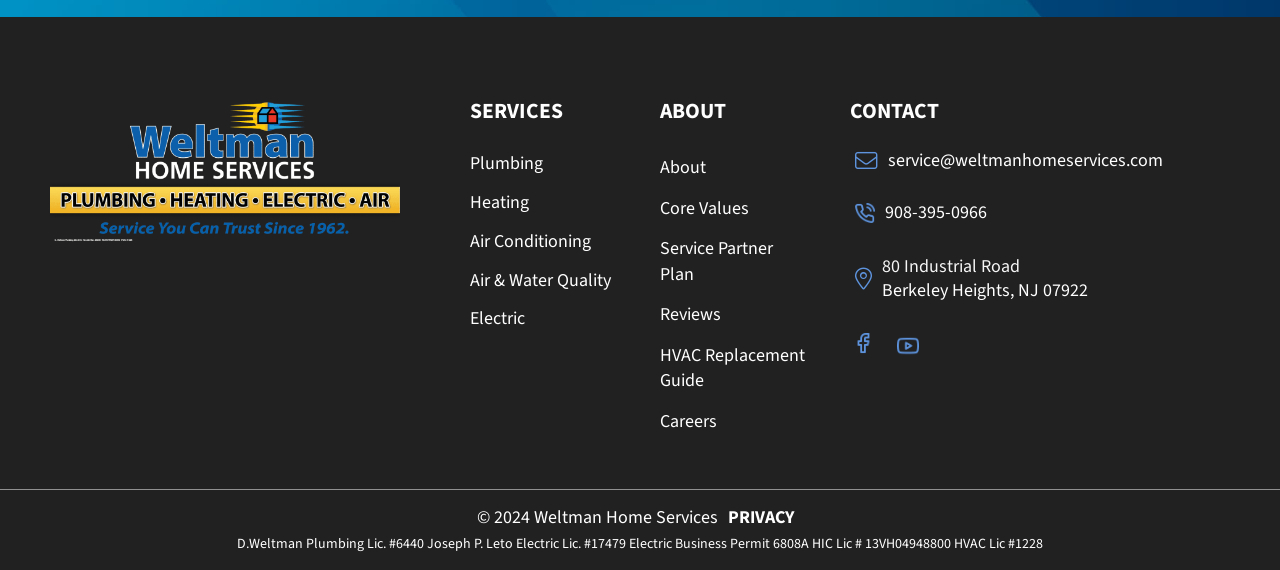Please find the bounding box coordinates of the section that needs to be clicked to achieve this instruction: "Get HVAC Replacement Guide".

[0.516, 0.583, 0.633, 0.698]